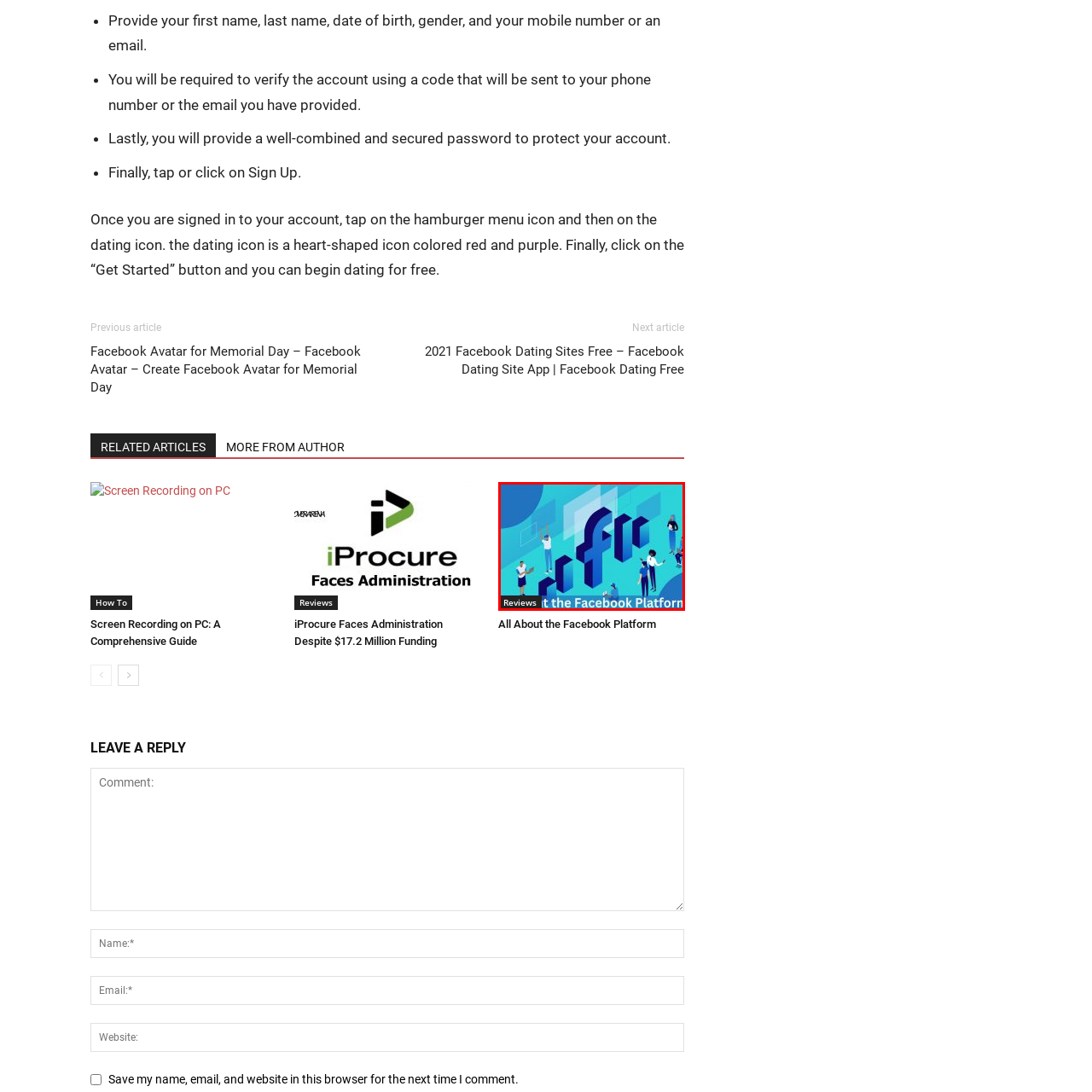Analyze the content inside the red-marked area, What is the theme of the background in the illustration? Answer using only one word or a concise phrase.

Tech-inspired